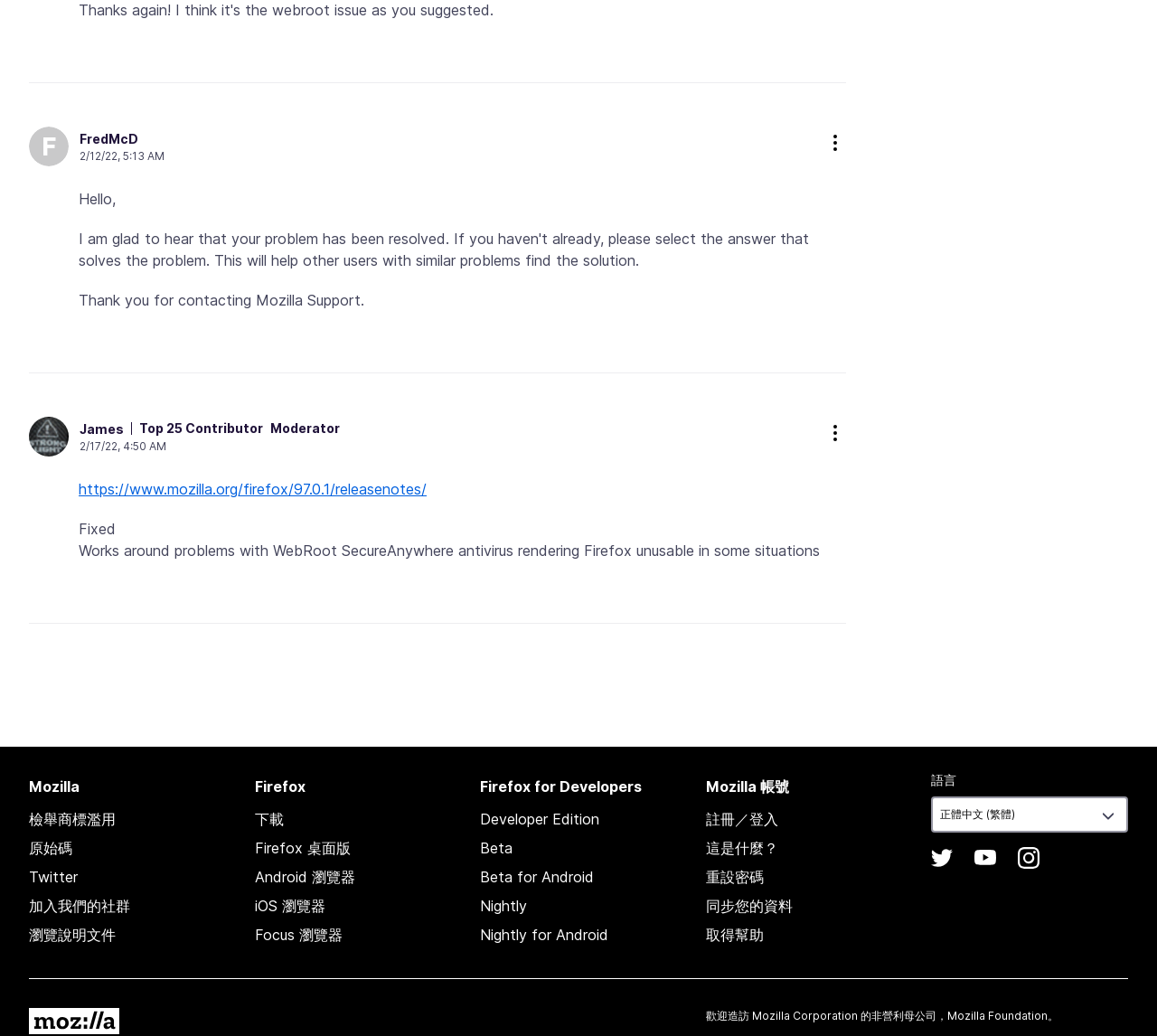How many links are there in the footer?
Provide an in-depth and detailed answer to the question.

I counted the number of links in the footer section of the webpage, which includes links to Mozilla Corporation, Mozilla Foundation, and other resources.